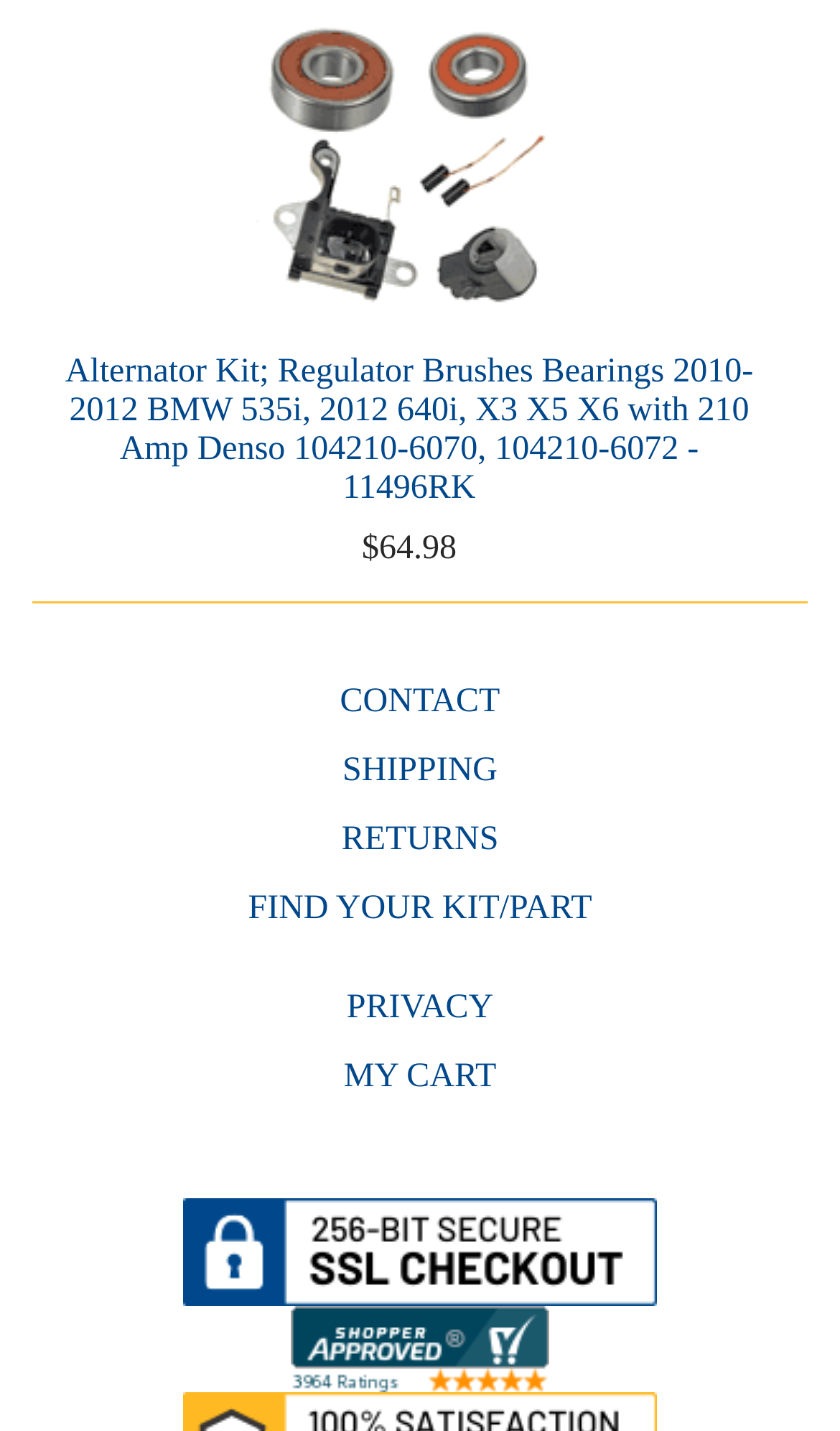Please identify the bounding box coordinates of the element on the webpage that should be clicked to follow this instruction: "View shopping cart". The bounding box coordinates should be given as four float numbers between 0 and 1, formatted as [left, top, right, bottom].

[0.064, 0.739, 0.936, 0.766]